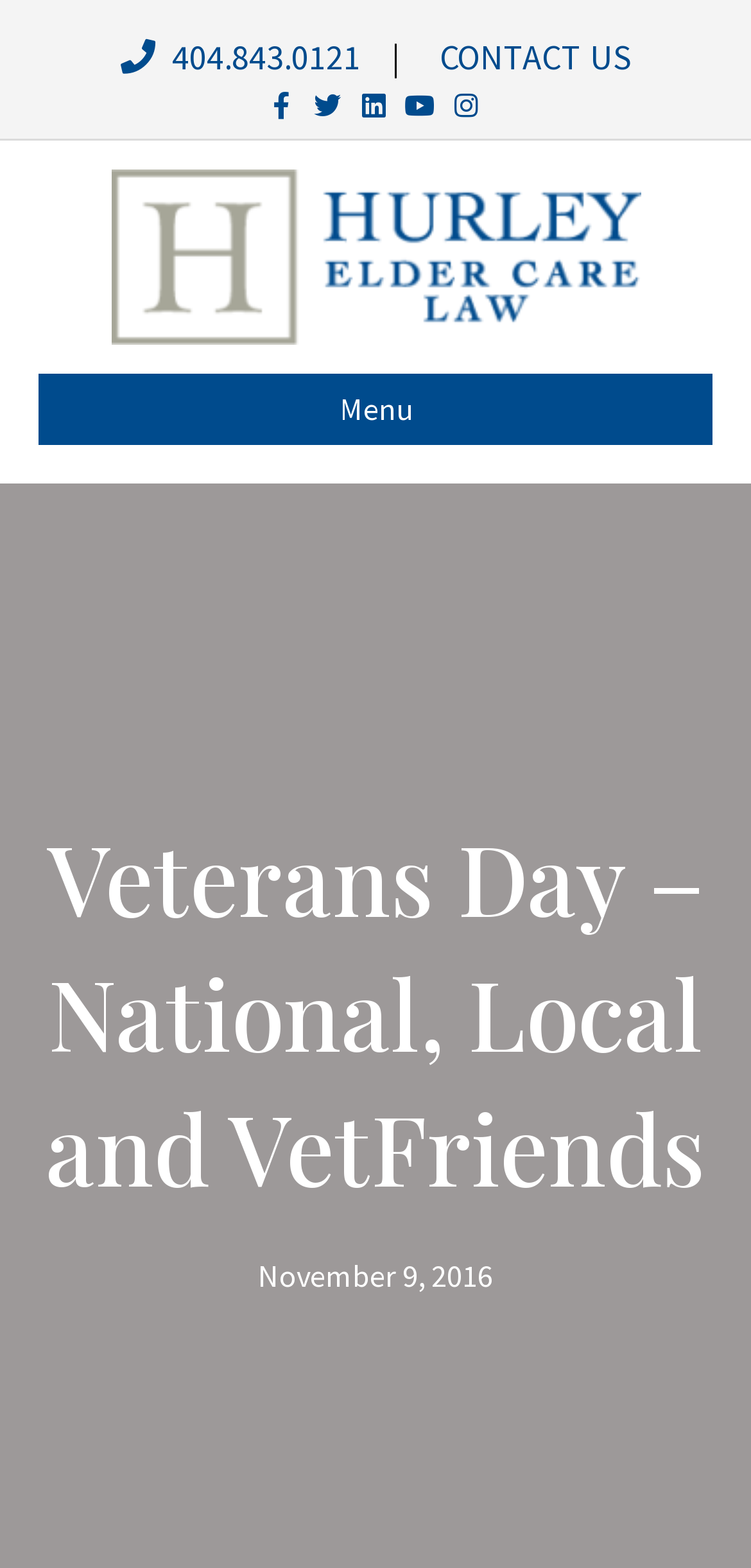Could you locate the bounding box coordinates for the section that should be clicked to accomplish this task: "Contact us".

[0.585, 0.022, 0.839, 0.05]